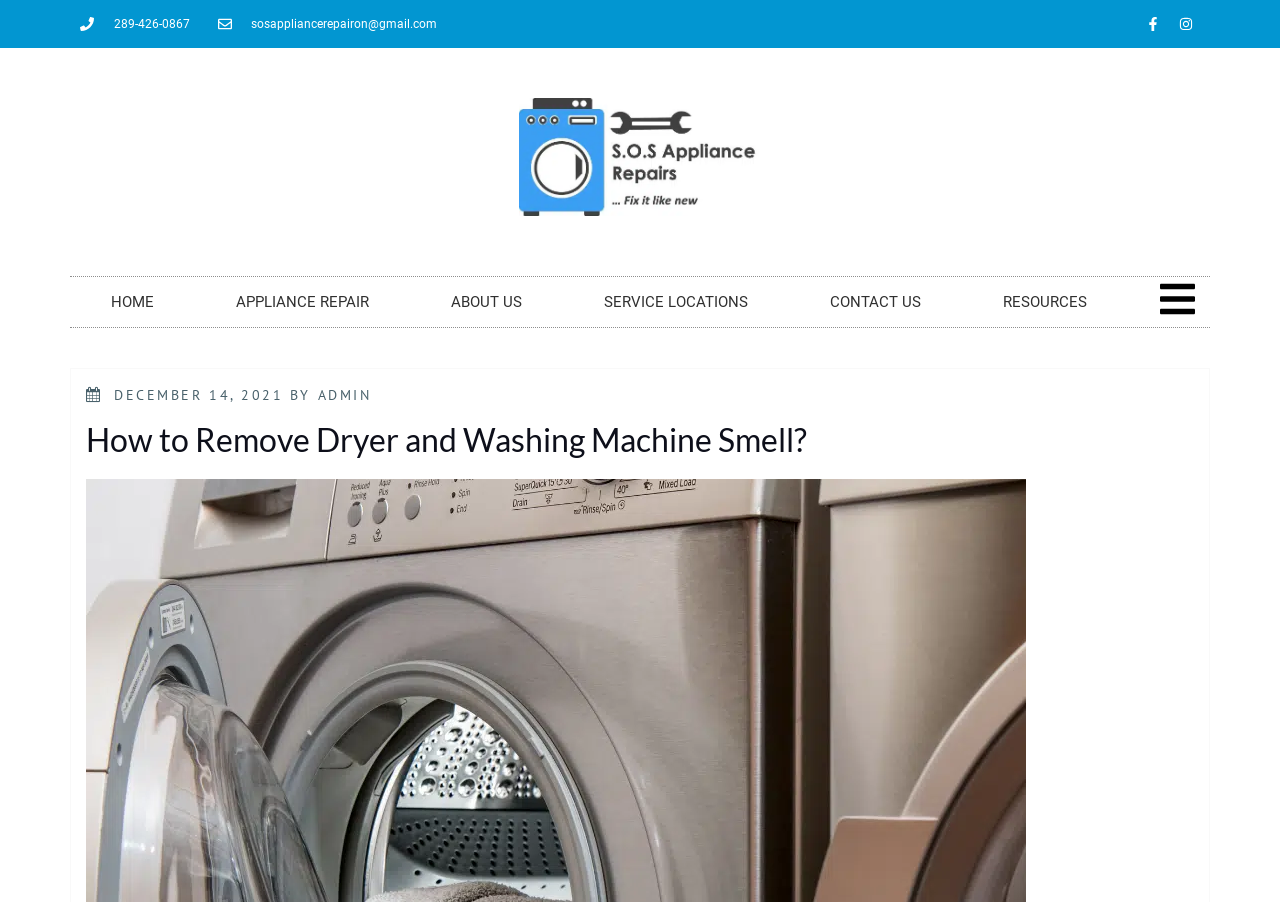Please identify the bounding box coordinates of where to click in order to follow the instruction: "Click the Facebook link".

[0.89, 0.011, 0.912, 0.042]